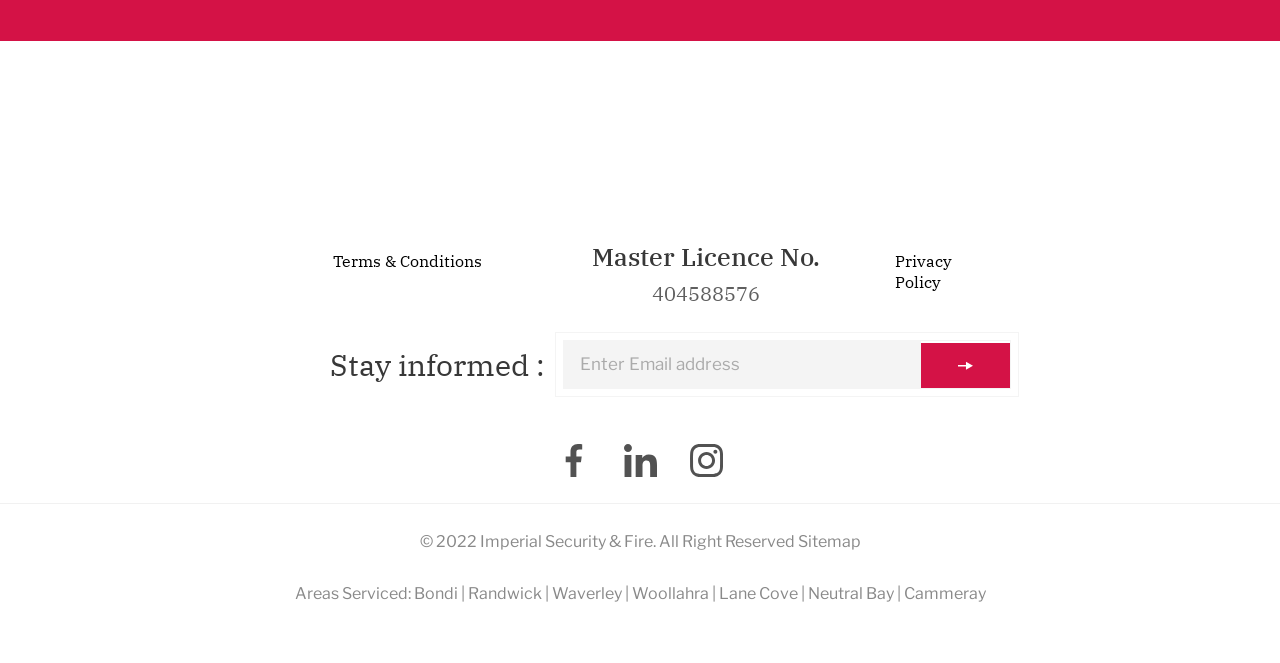Identify the coordinates of the bounding box for the element that must be clicked to accomplish the instruction: "Enter Email".

[0.441, 0.515, 0.72, 0.586]